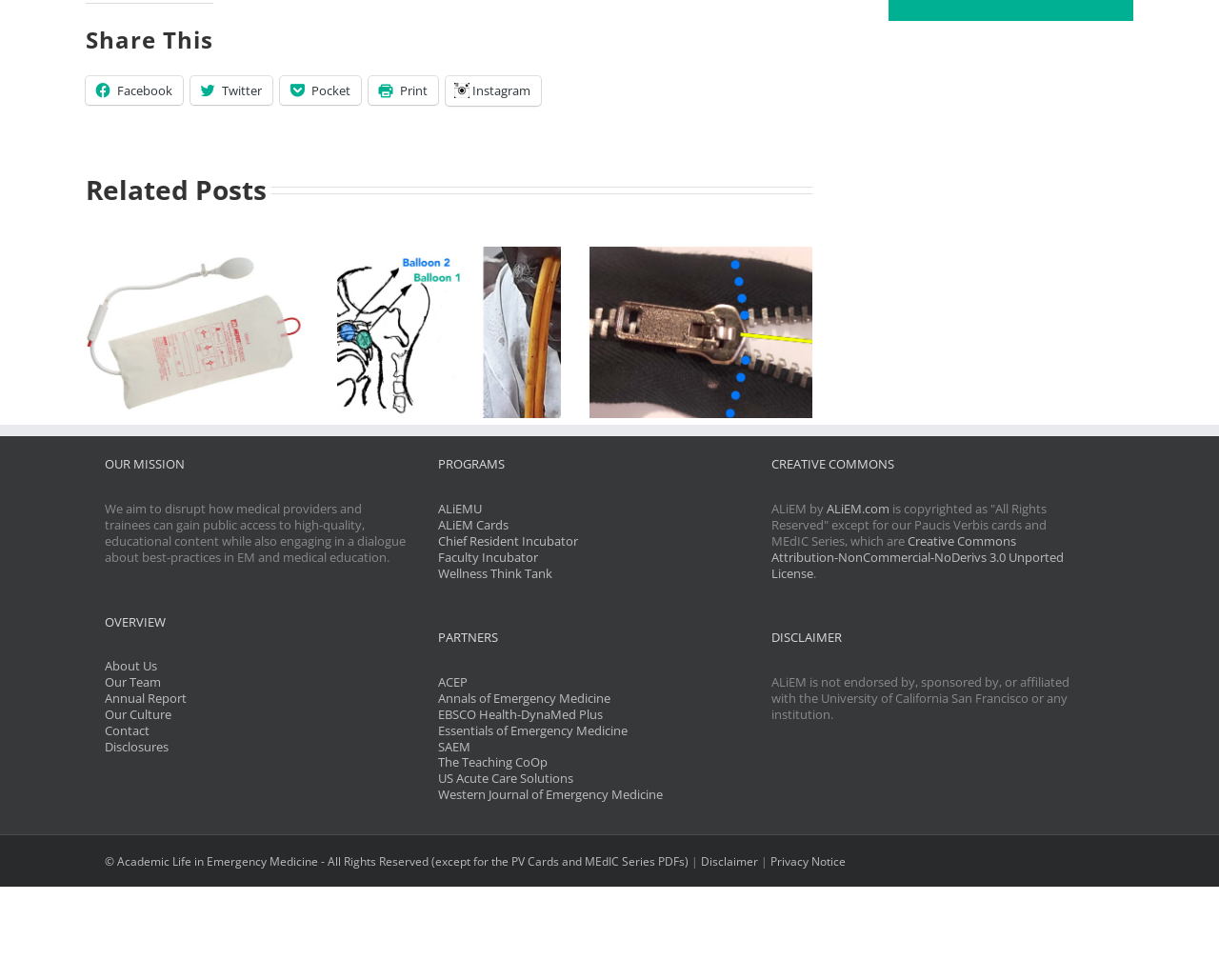Using the provided element description: "Western Journal of Emergency Medicine", determine the bounding box coordinates of the corresponding UI element in the screenshot.

[0.359, 0.802, 0.544, 0.819]